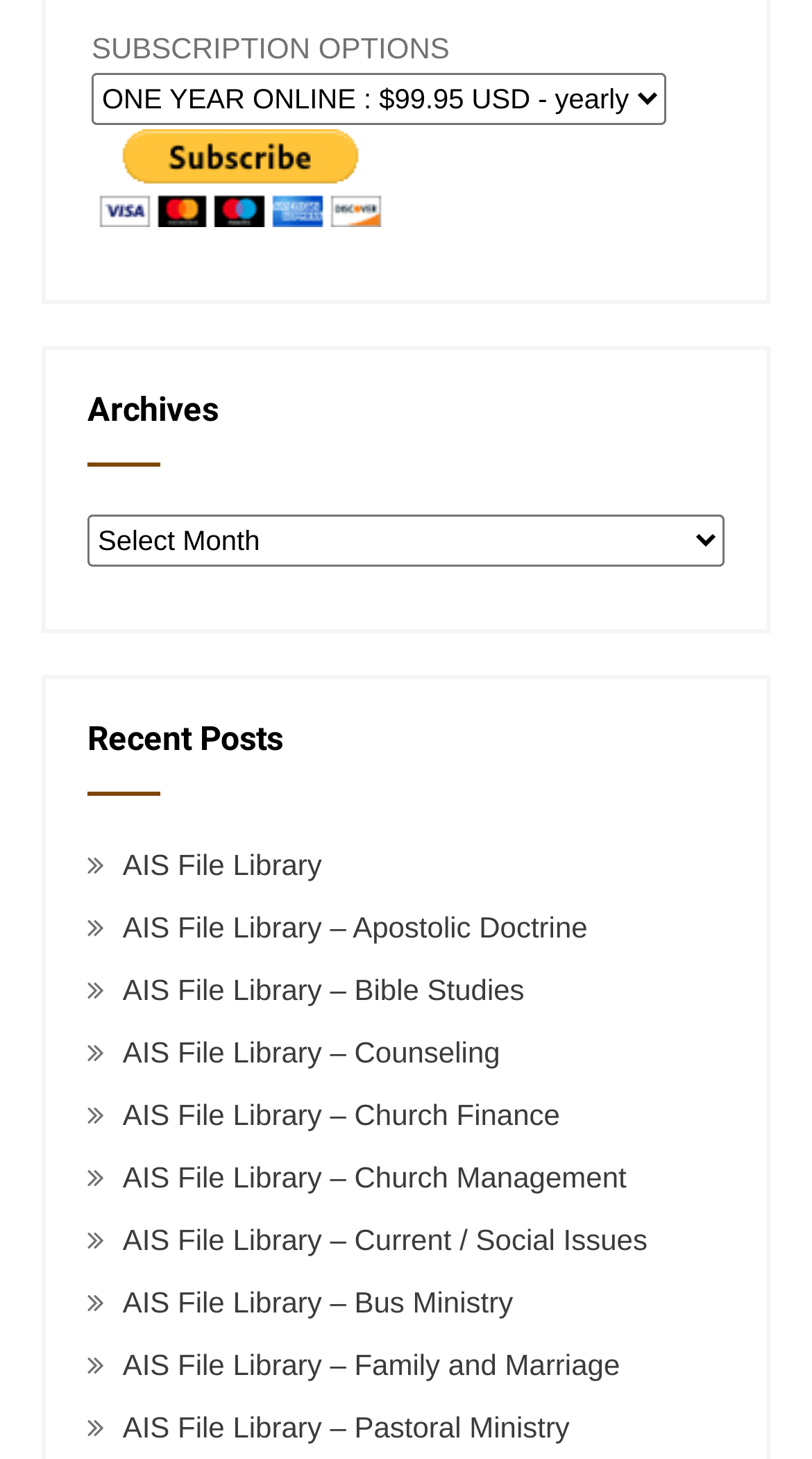Please analyze the image and provide a thorough answer to the question:
How many links are there in the 'Recent Posts' section?

The 'Recent Posts' section contains 9 links, which are 'AIS File Library', 'AIS File Library – Apostolic Doctrine', 'AIS File Library – Bible Studies', 'AIS File Library – Counseling', 'AIS File Library – Church Finance', 'AIS File Library – Church Management', 'AIS File Library – Current / Social Issues', 'AIS File Library – Bus Ministry', and 'AIS File Library – Family and Marriage'.